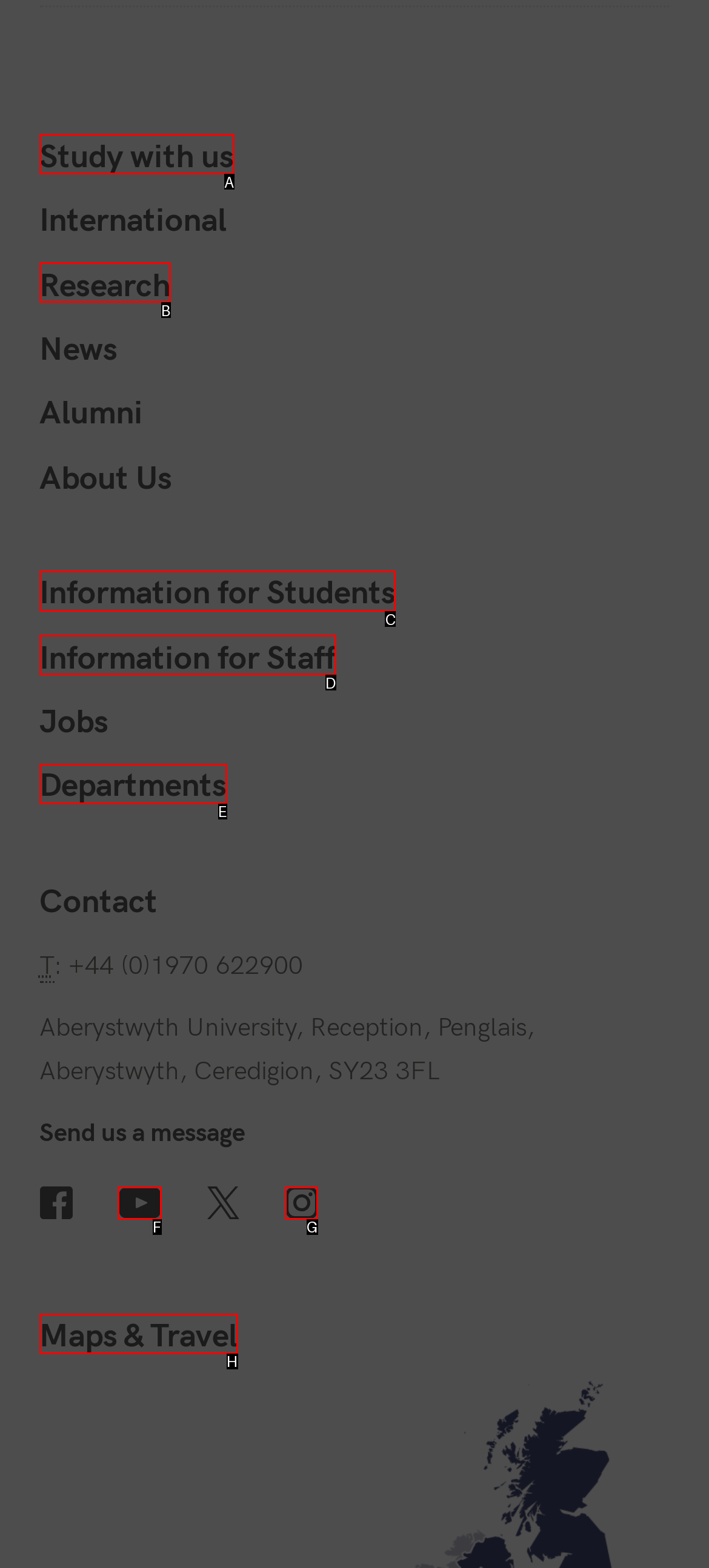Choose the letter that corresponds to the correct button to accomplish the task: View Information for Students
Reply with the letter of the correct selection only.

C